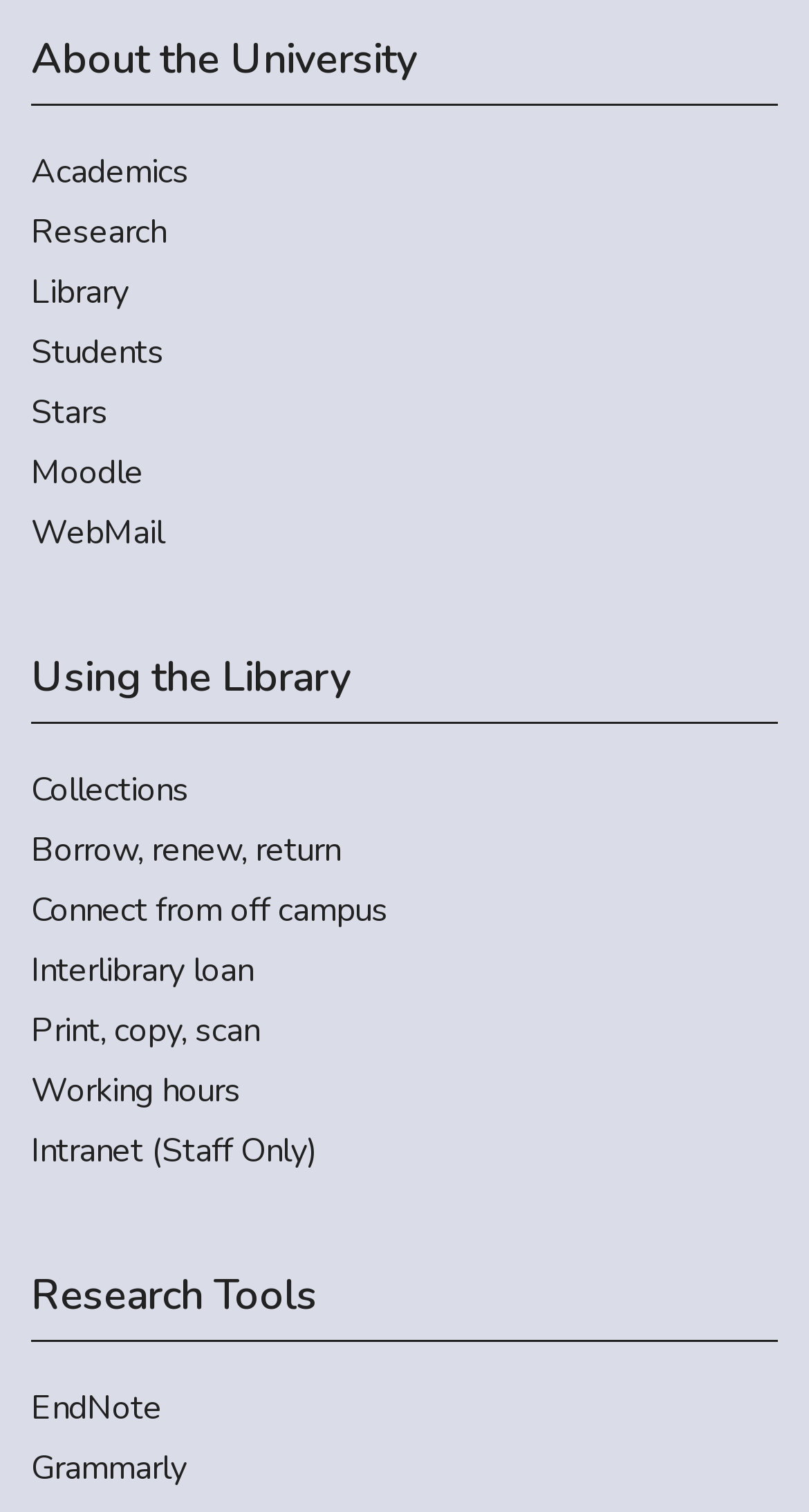Given the webpage screenshot, identify the bounding box of the UI element that matches this description: "Working hours".

[0.038, 0.705, 0.962, 0.737]